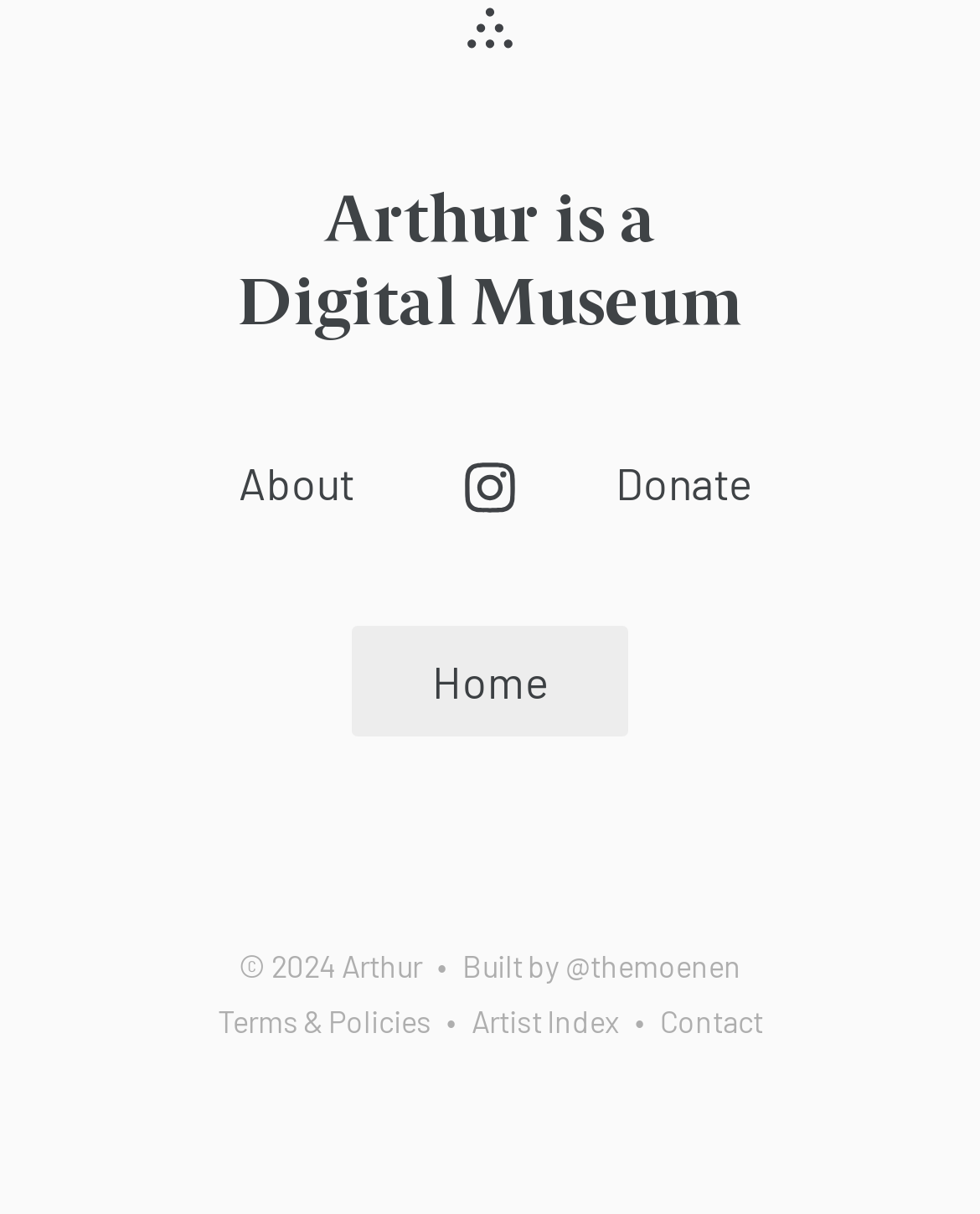Please locate the bounding box coordinates of the element that should be clicked to complete the given instruction: "Click on the 'Donate' link".

[0.627, 0.367, 0.768, 0.435]